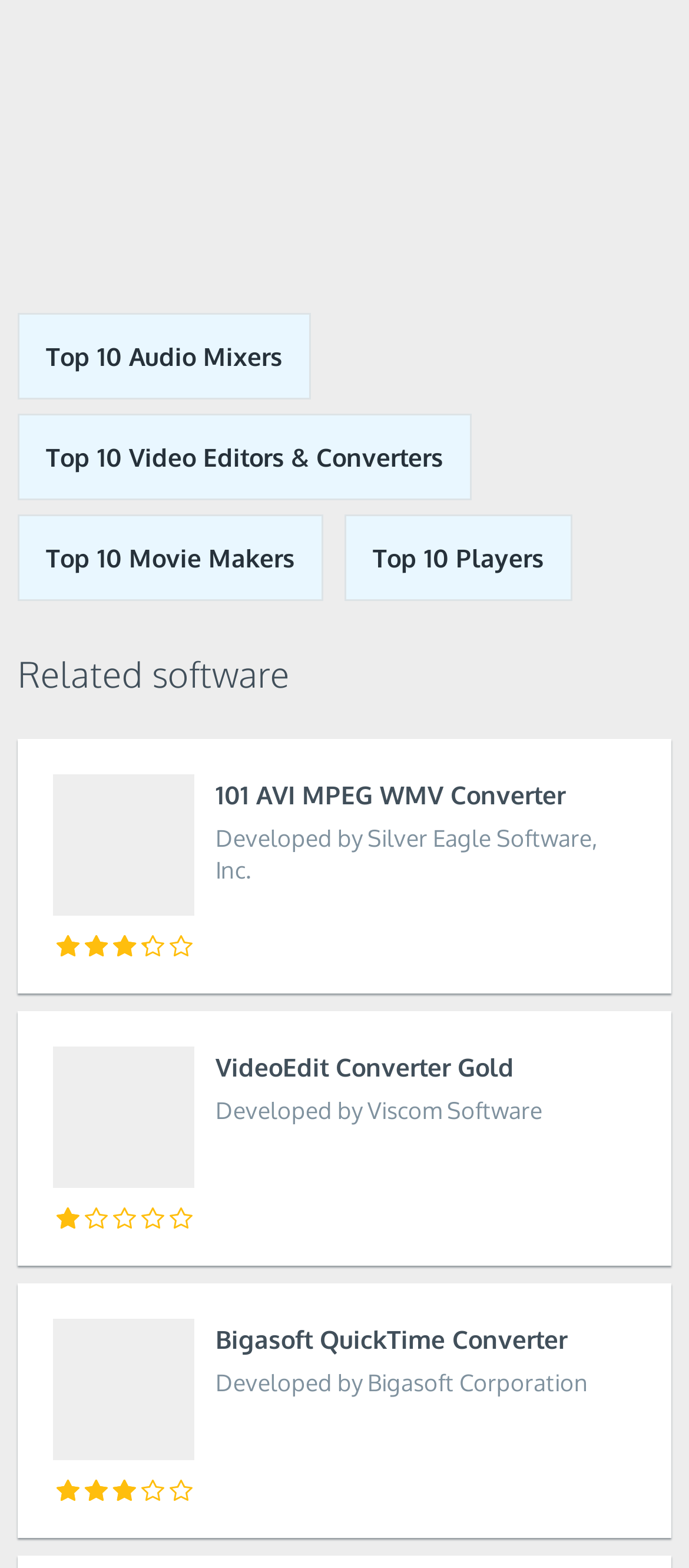How many categories of software are listed? Based on the screenshot, please respond with a single word or phrase.

4